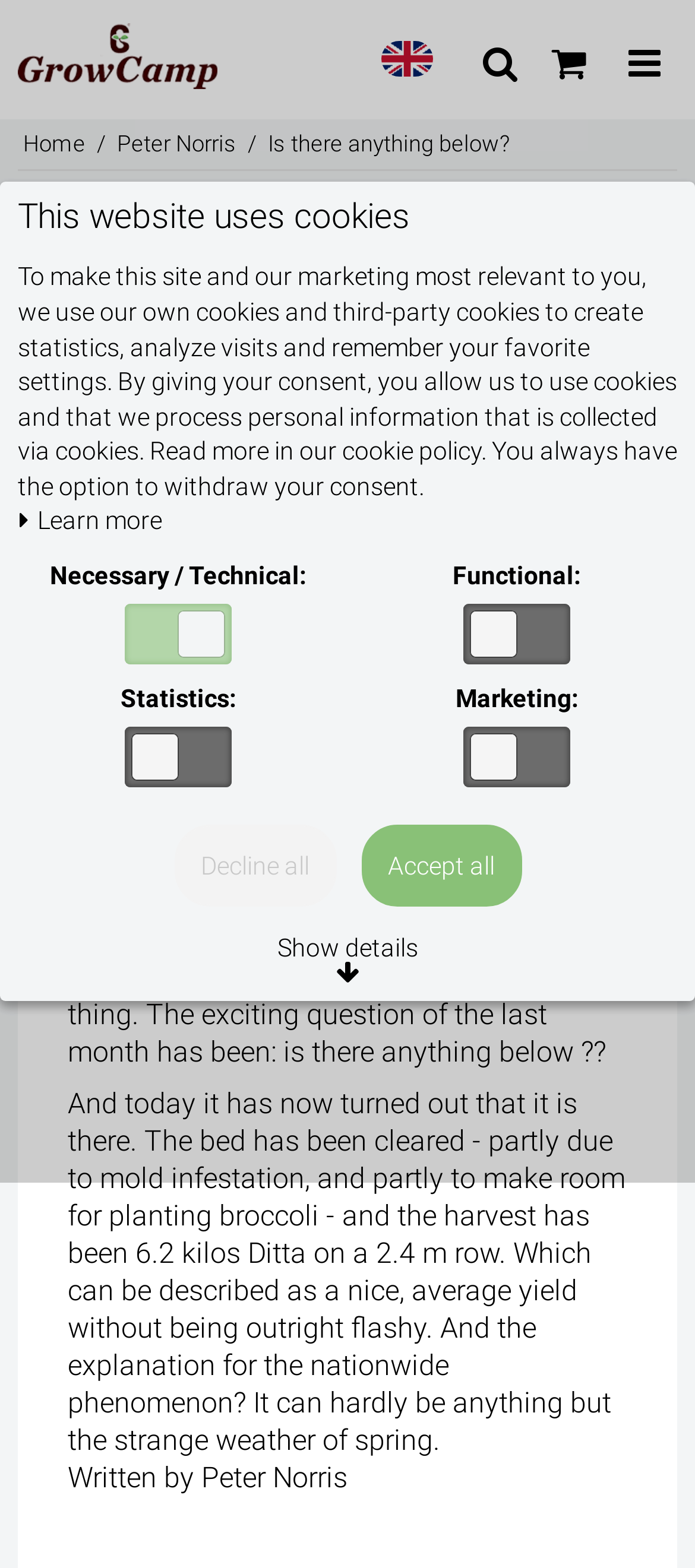Please identify the coordinates of the bounding box for the clickable region that will accomplish this instruction: "Visit Our Blog".

None